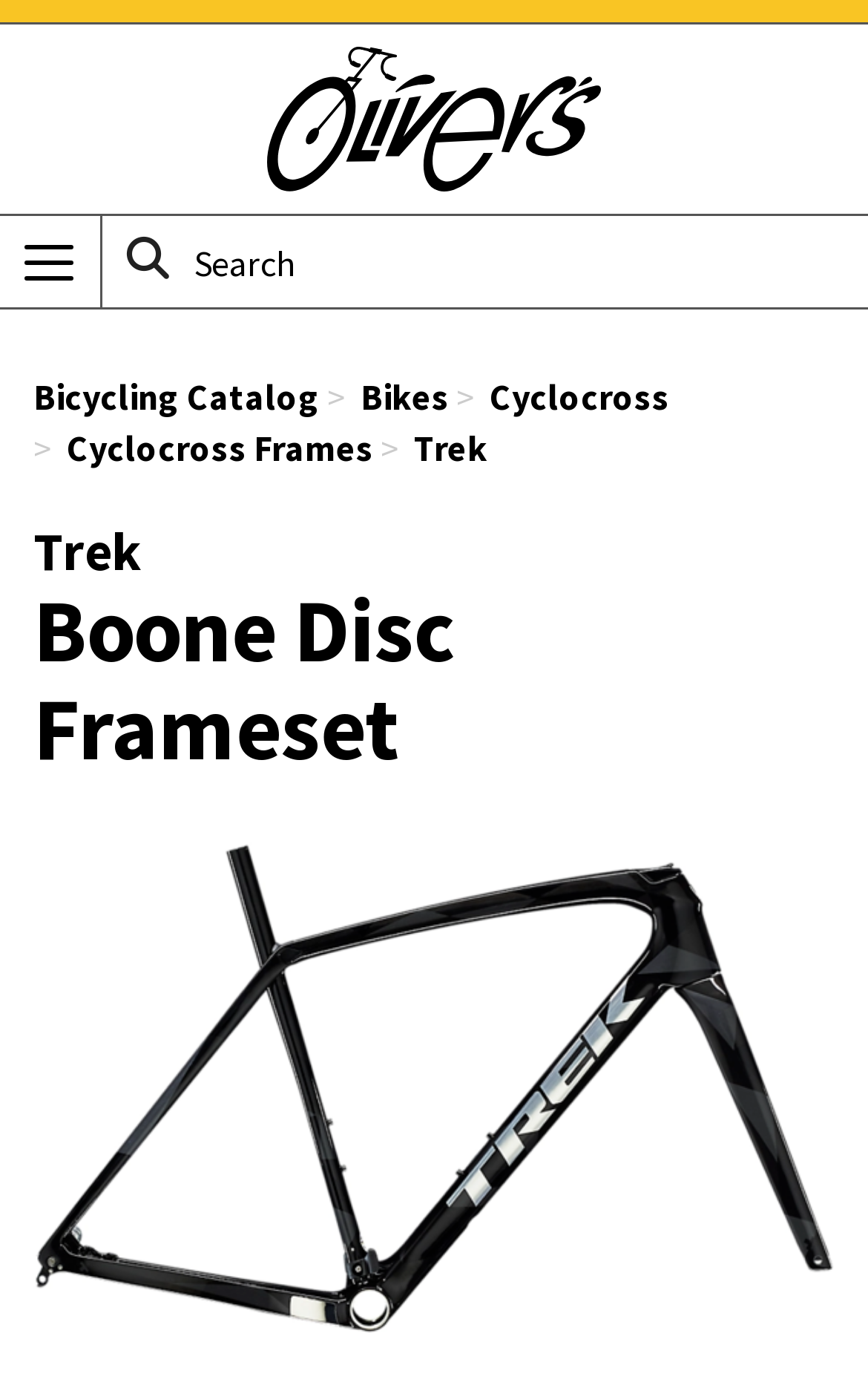Can you specify the bounding box coordinates of the area that needs to be clicked to fulfill the following instruction: "toggle navigation"?

[0.0, 0.156, 0.113, 0.222]